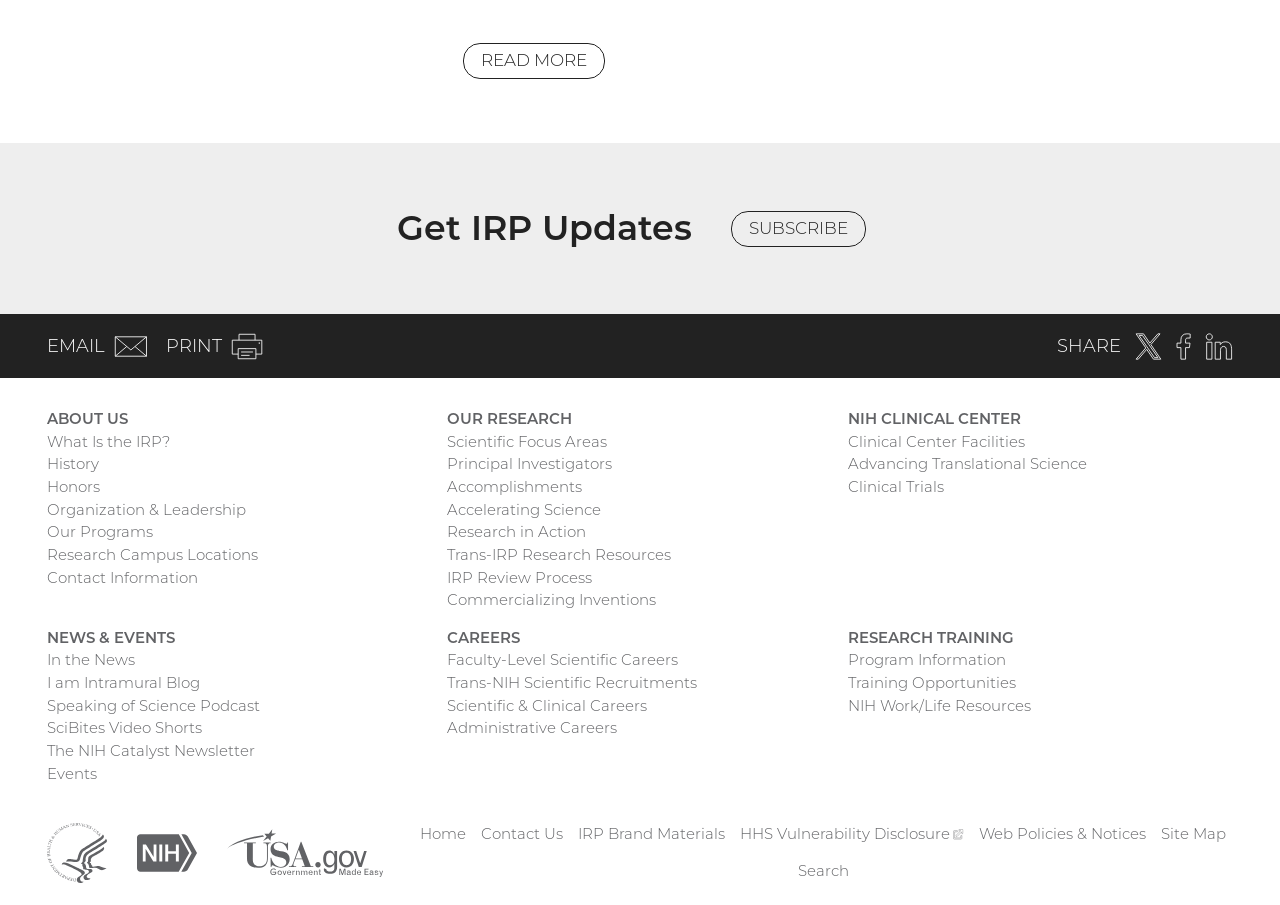What is the last link in the footer section?
Please give a detailed and elaborate explanation in response to the question.

The last link in the footer section is 'Search', which is located at the bottom right corner of the webpage.